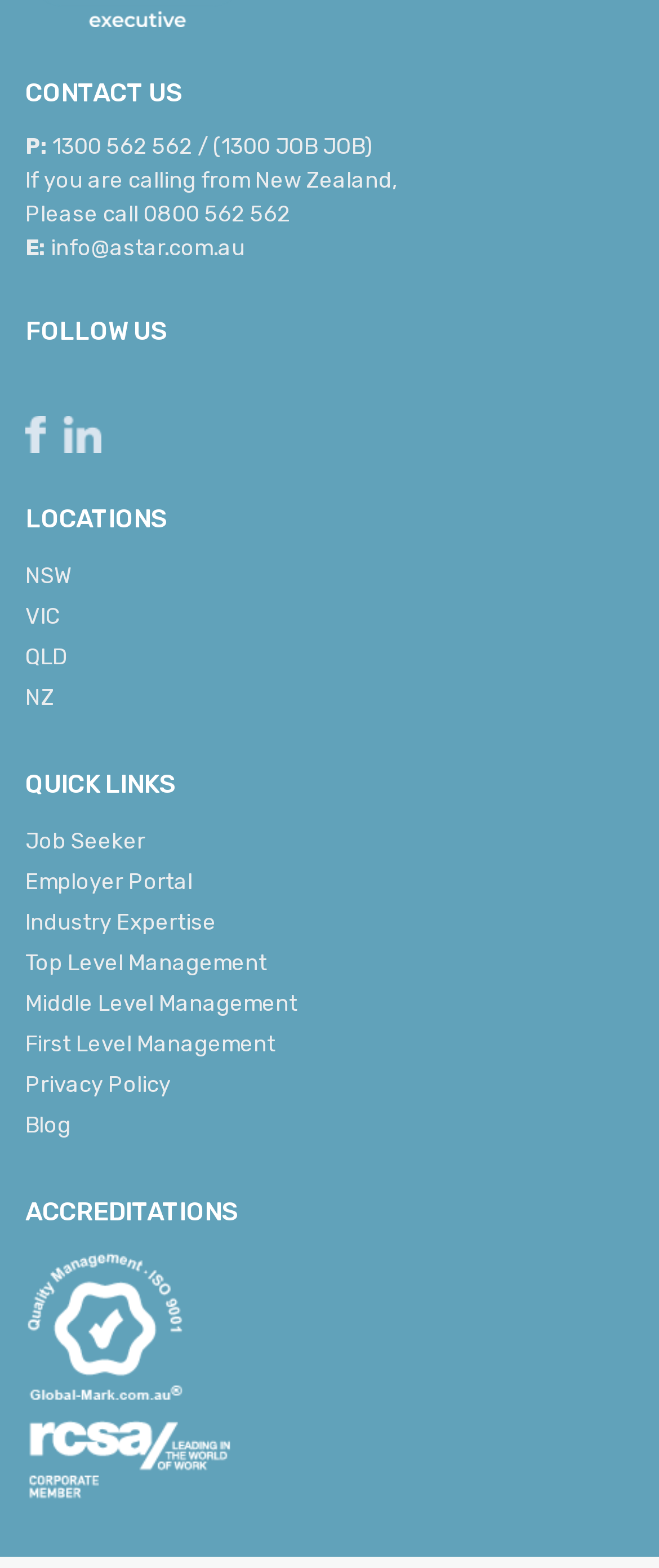What is the last quick link listed?
Refer to the image and provide a one-word or short phrase answer.

Blog